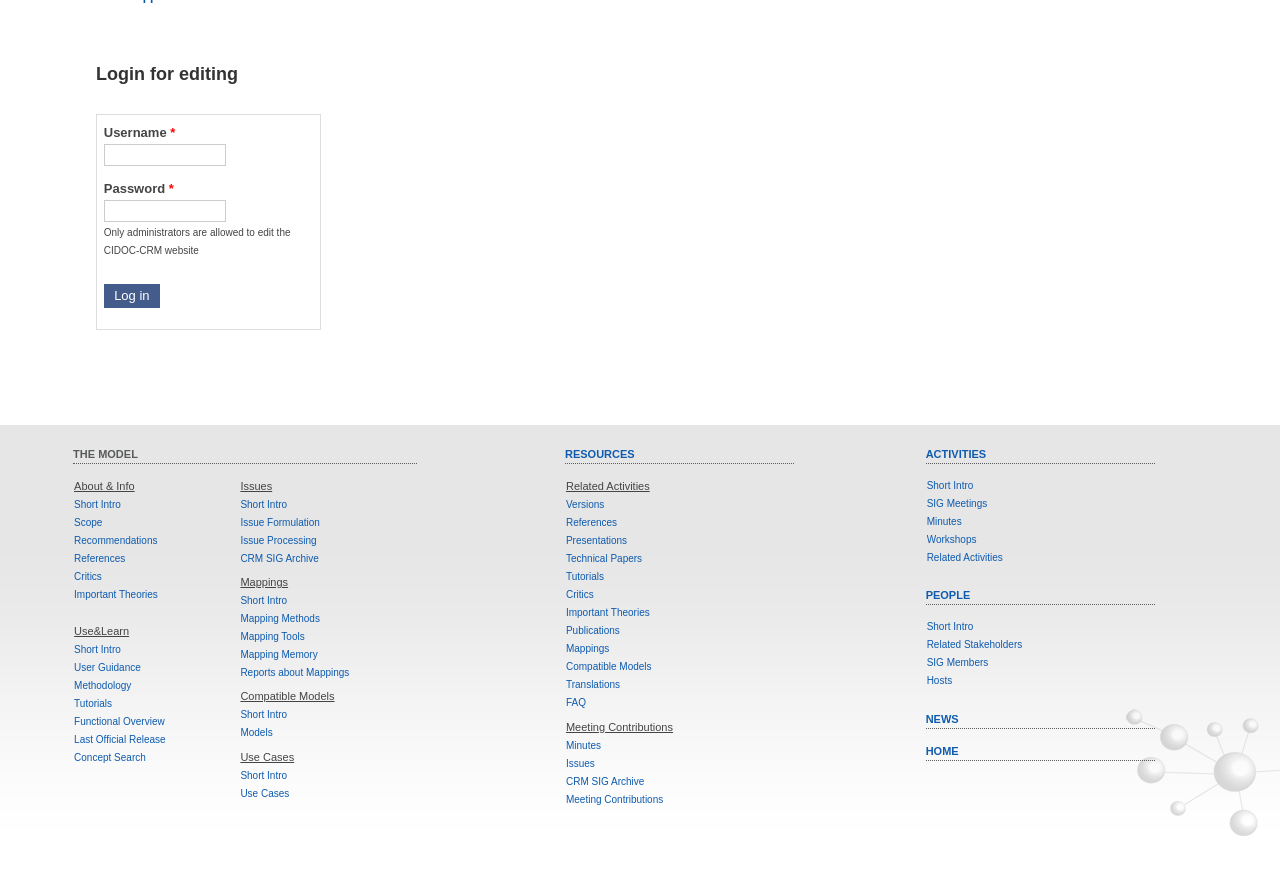Highlight the bounding box coordinates of the region I should click on to meet the following instruction: "Read about the model".

[0.057, 0.512, 0.108, 0.525]